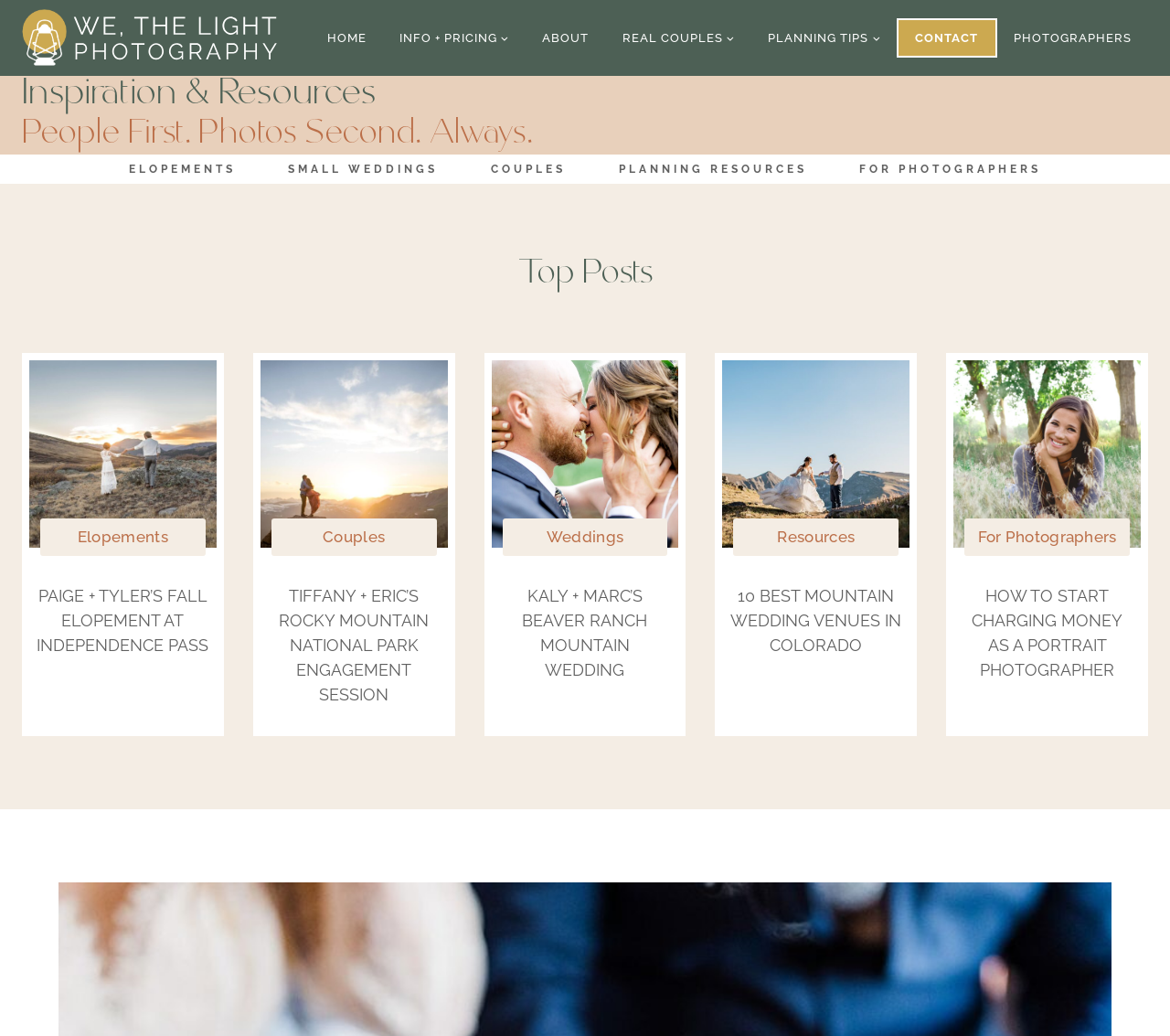Identify the bounding box coordinates for the region to click in order to carry out this instruction: "Search for something". Provide the coordinates using four float numbers between 0 and 1, formatted as [left, top, right, bottom].

None